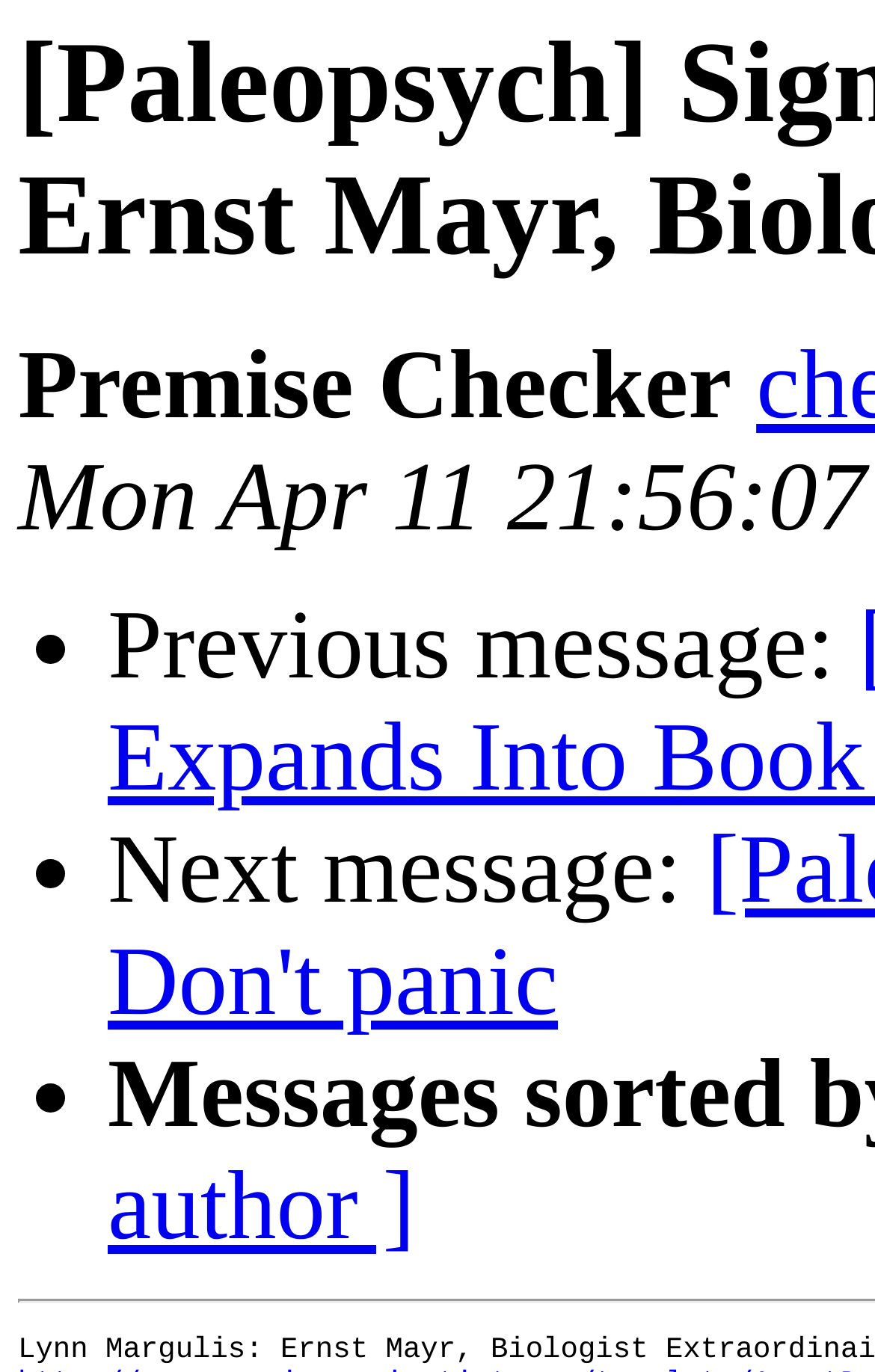Identify and provide the main heading of the webpage.

[Paleopsych] Sigma Xi: Lynn Margulis: Ernst Mayr, Biologist Extraordinaire